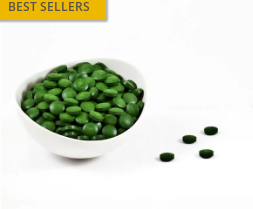Respond concisely with one word or phrase to the following query:
What is written on the label above the bowl?

BEST SELLERS